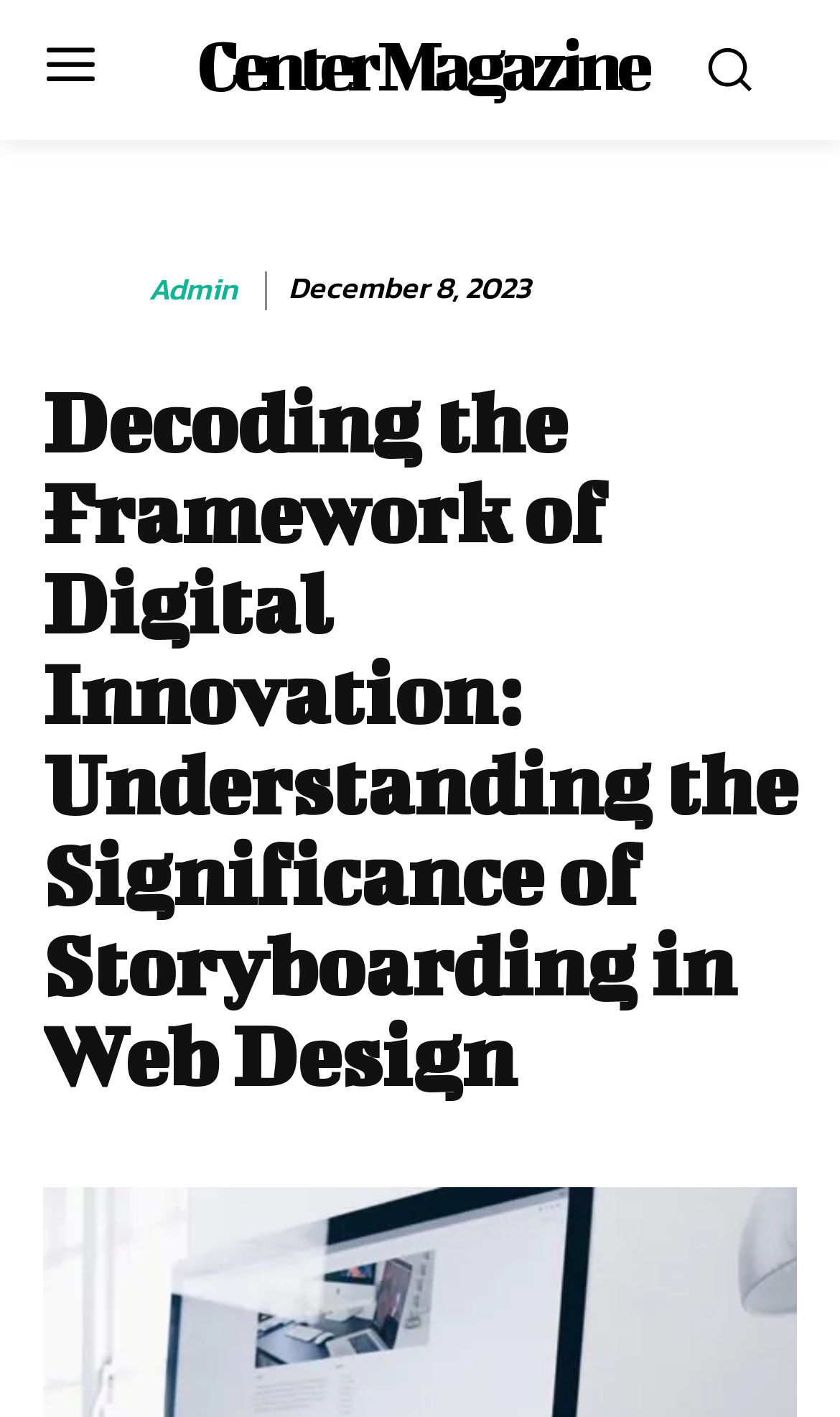Provide a single word or phrase answer to the question: 
How many navigation links are there?

5